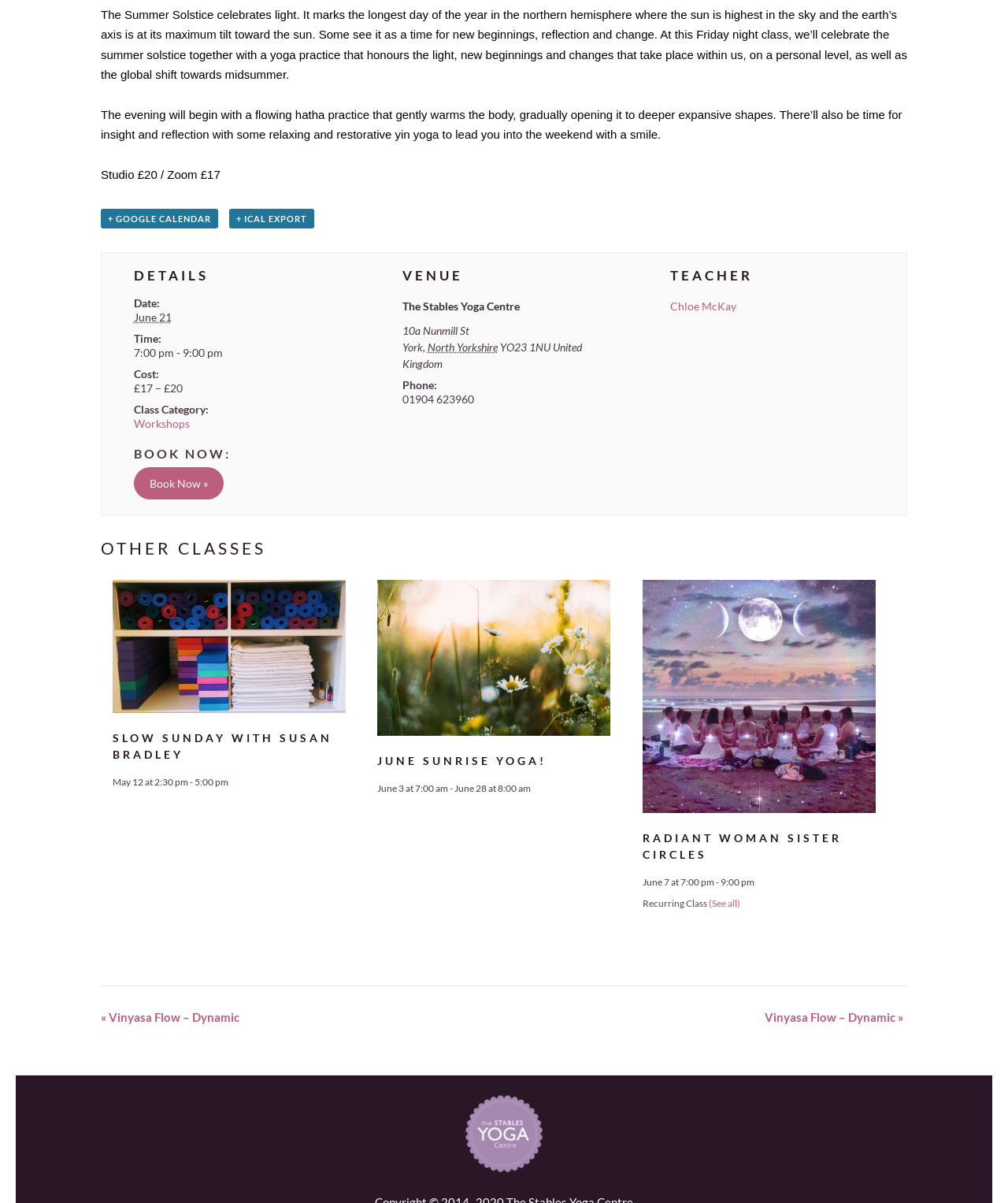Determine the bounding box coordinates of the UI element described below. Use the format (top-left x, top-left y, bottom-right x, bottom-right y) with floating point numbers between 0 and 1: Pistrice Sailing Offshore School

None